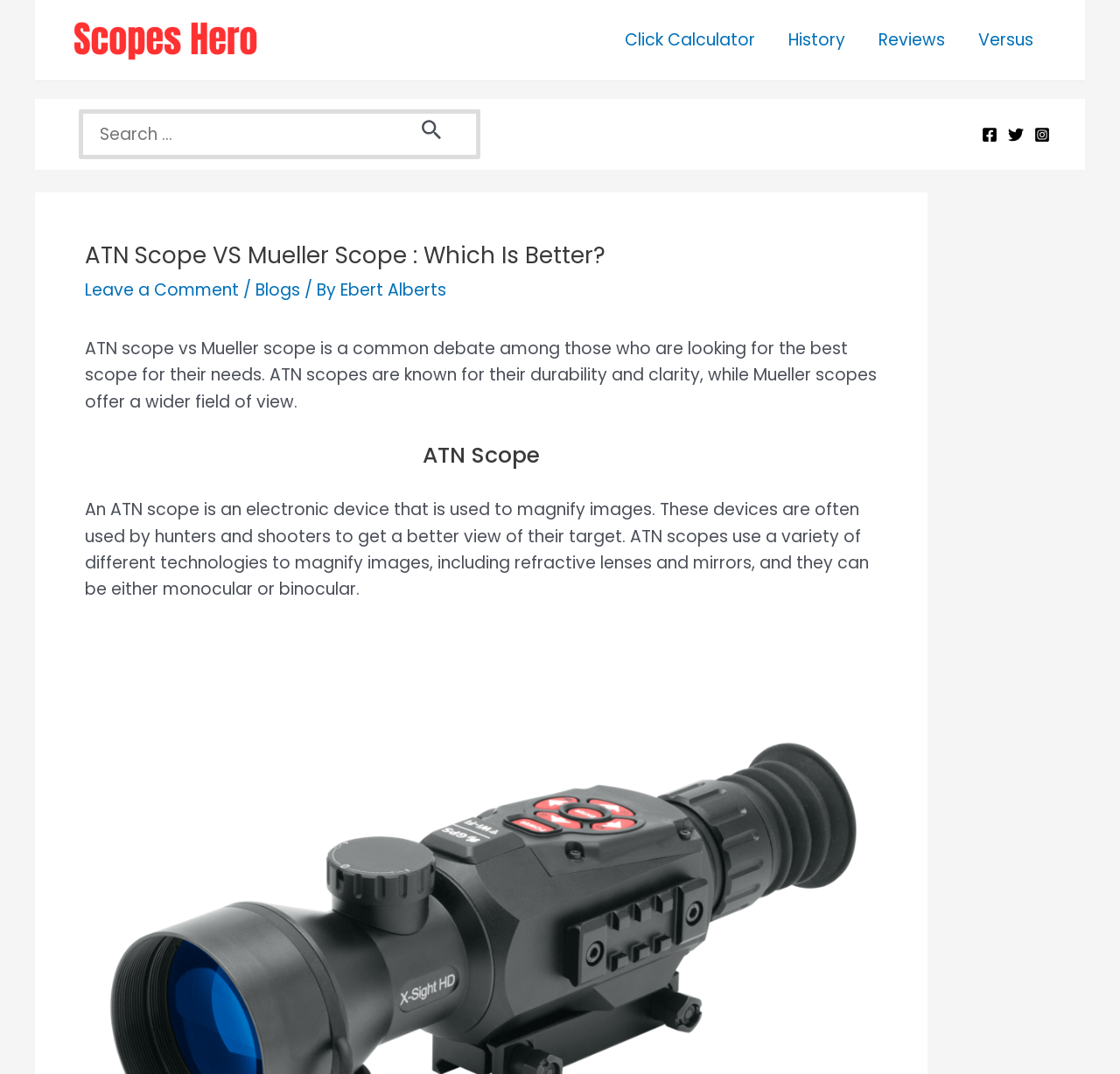Please specify the bounding box coordinates of the clickable region necessary for completing the following instruction: "Leave a comment". The coordinates must consist of four float numbers between 0 and 1, i.e., [left, top, right, bottom].

[0.076, 0.259, 0.213, 0.281]